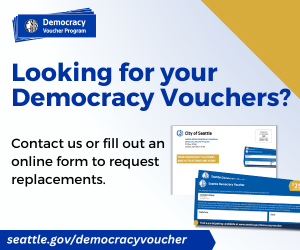Generate an elaborate caption that includes all aspects of the image.

The image promotes the Seattle Democracy Voucher Program, encouraging residents to inquire about their Democracy Vouchers. The caption highlights the text "Looking for your Democracy Vouchers?" prominently at the top, inviting citizens to reach out for assistance or to complete an online request form for replacements. The design includes visual elements that represent the City of Seattle, enhancing recognition and accessibility. Below the main message, the website URL "seattle.gov/democracyvoucher" directs individuals to further resources and information related to the program. This initiative aims to empower Seattle residents by facilitating their participation in local elections through accessible funding to support candidates of their choice.